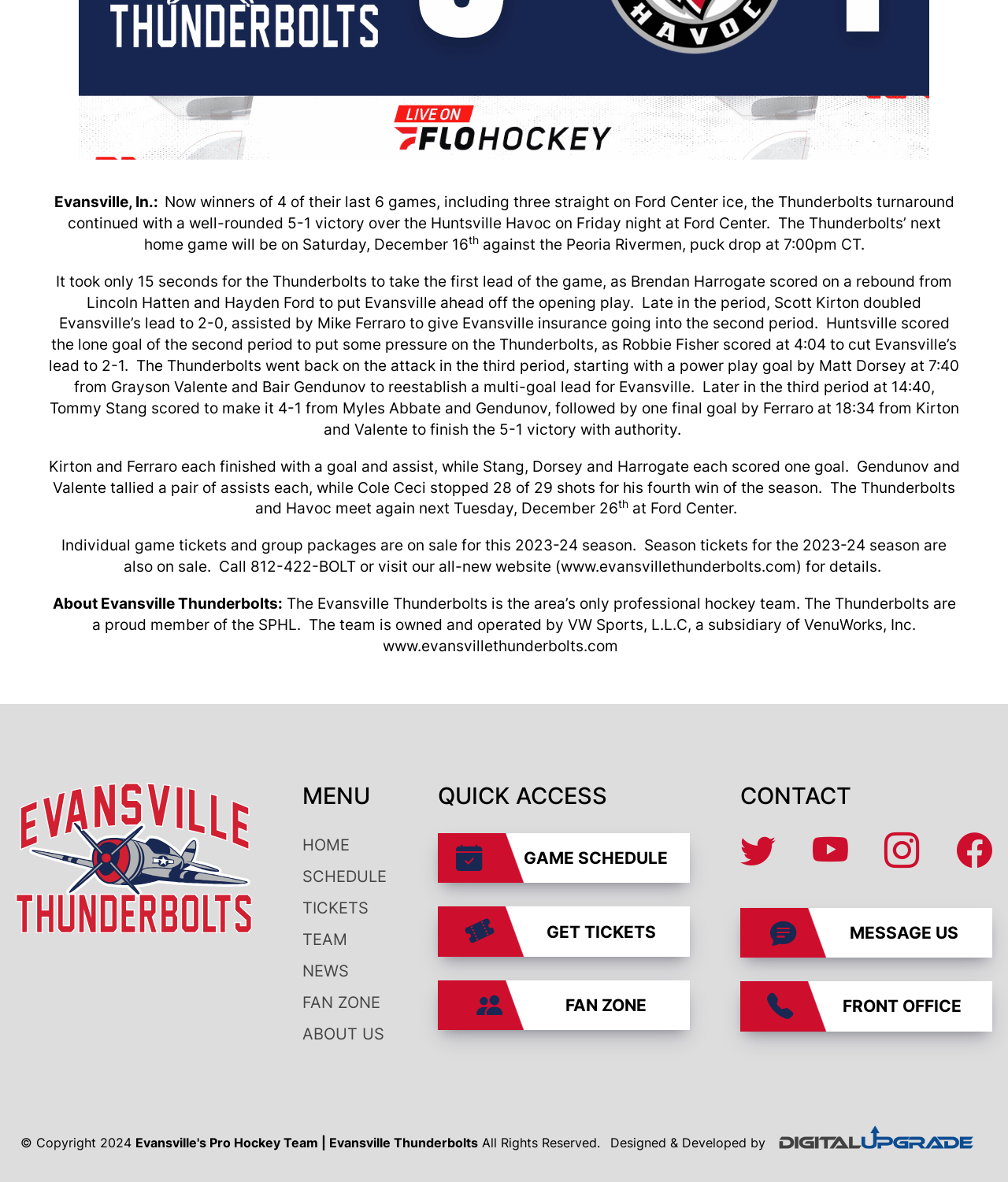Please respond to the question with a concise word or phrase:
What is the date of the next home game?

December 16